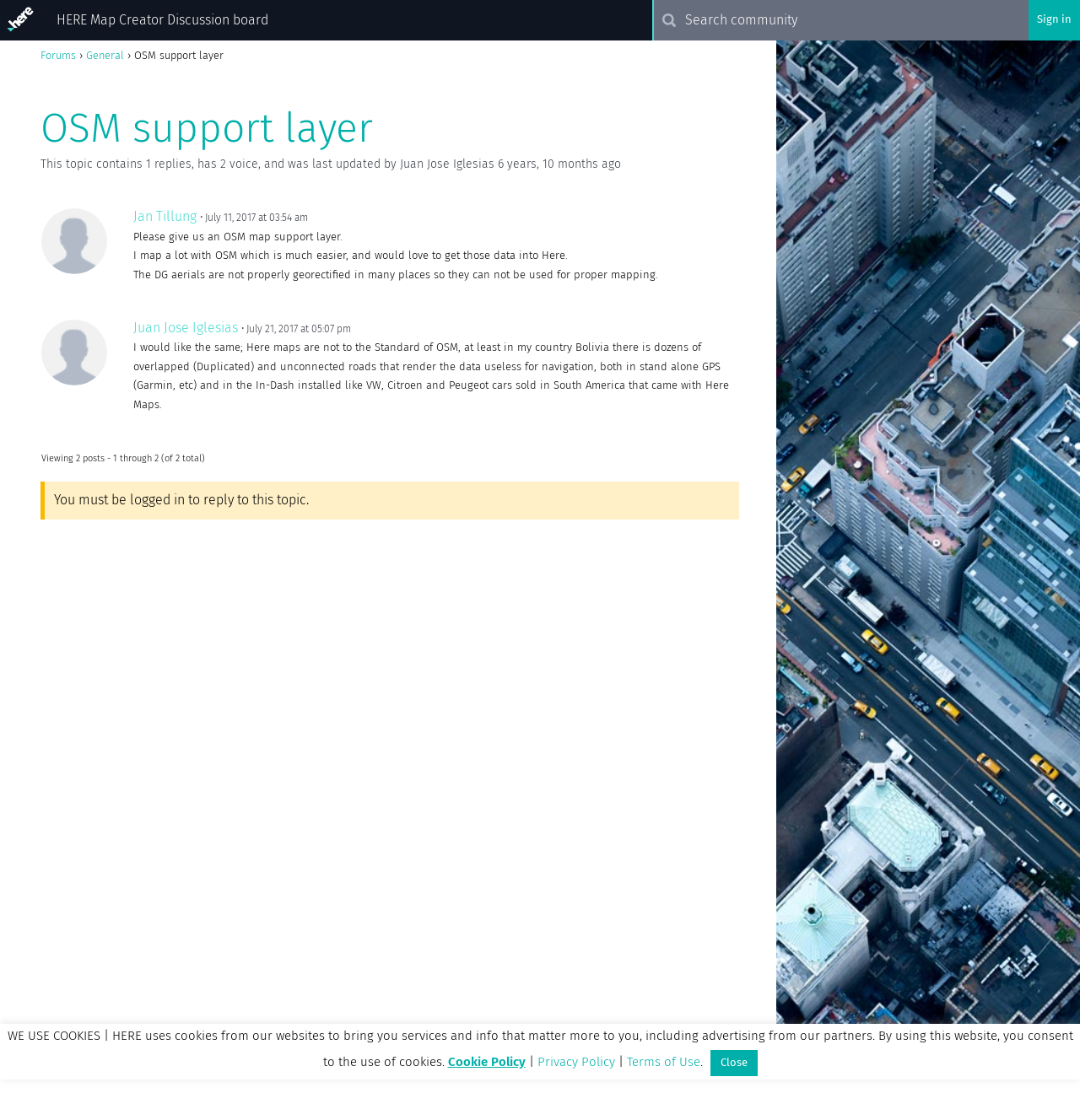Find the bounding box coordinates of the element's region that should be clicked in order to follow the given instruction: "View the forums". The coordinates should consist of four float numbers between 0 and 1, i.e., [left, top, right, bottom].

[0.038, 0.045, 0.07, 0.055]